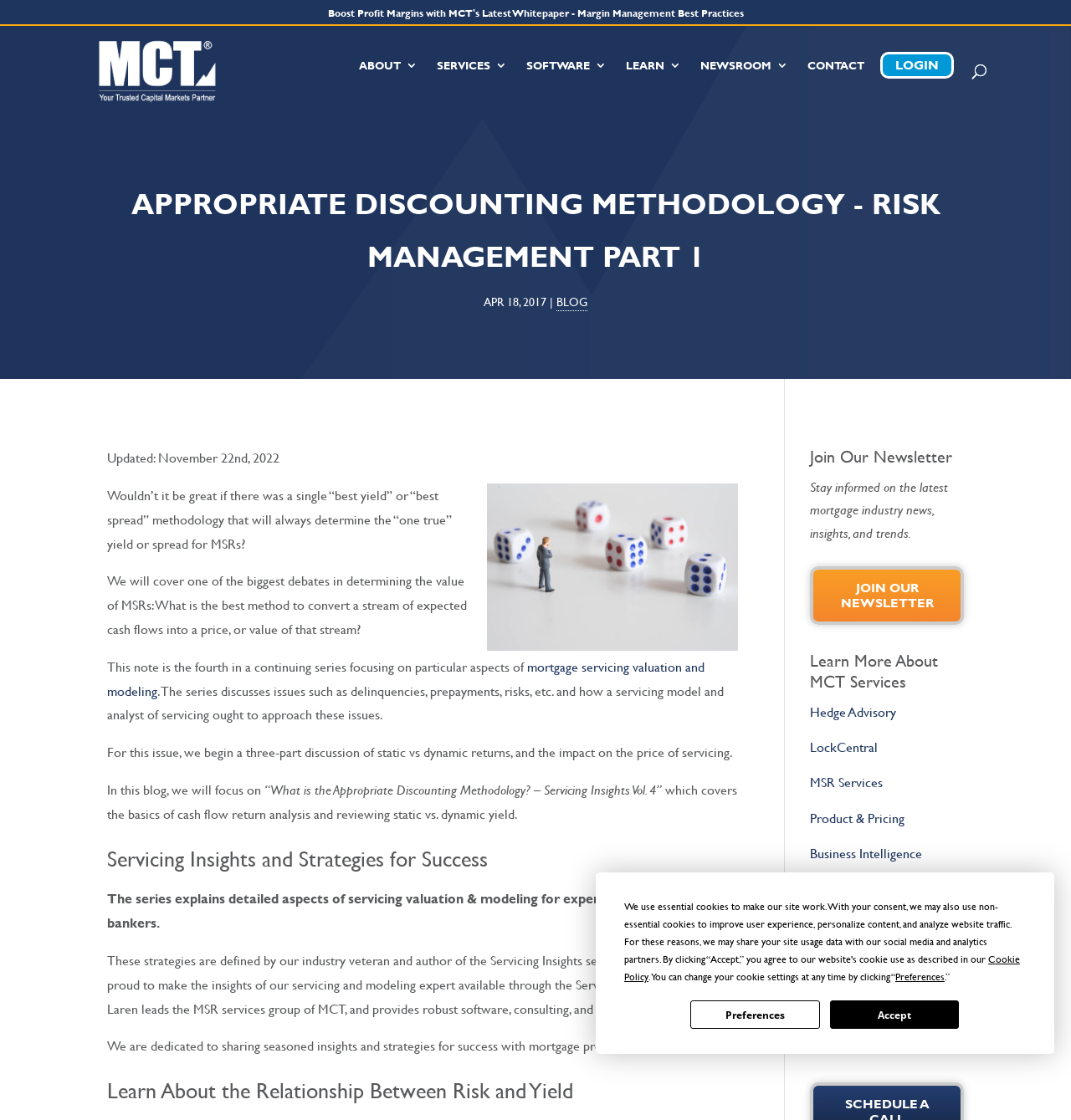Specify the bounding box coordinates of the region I need to click to perform the following instruction: "Read the blog about mortgage servicing valuation and modeling". The coordinates must be four float numbers in the range of 0 to 1, i.e., [left, top, right, bottom].

[0.1, 0.586, 0.658, 0.625]